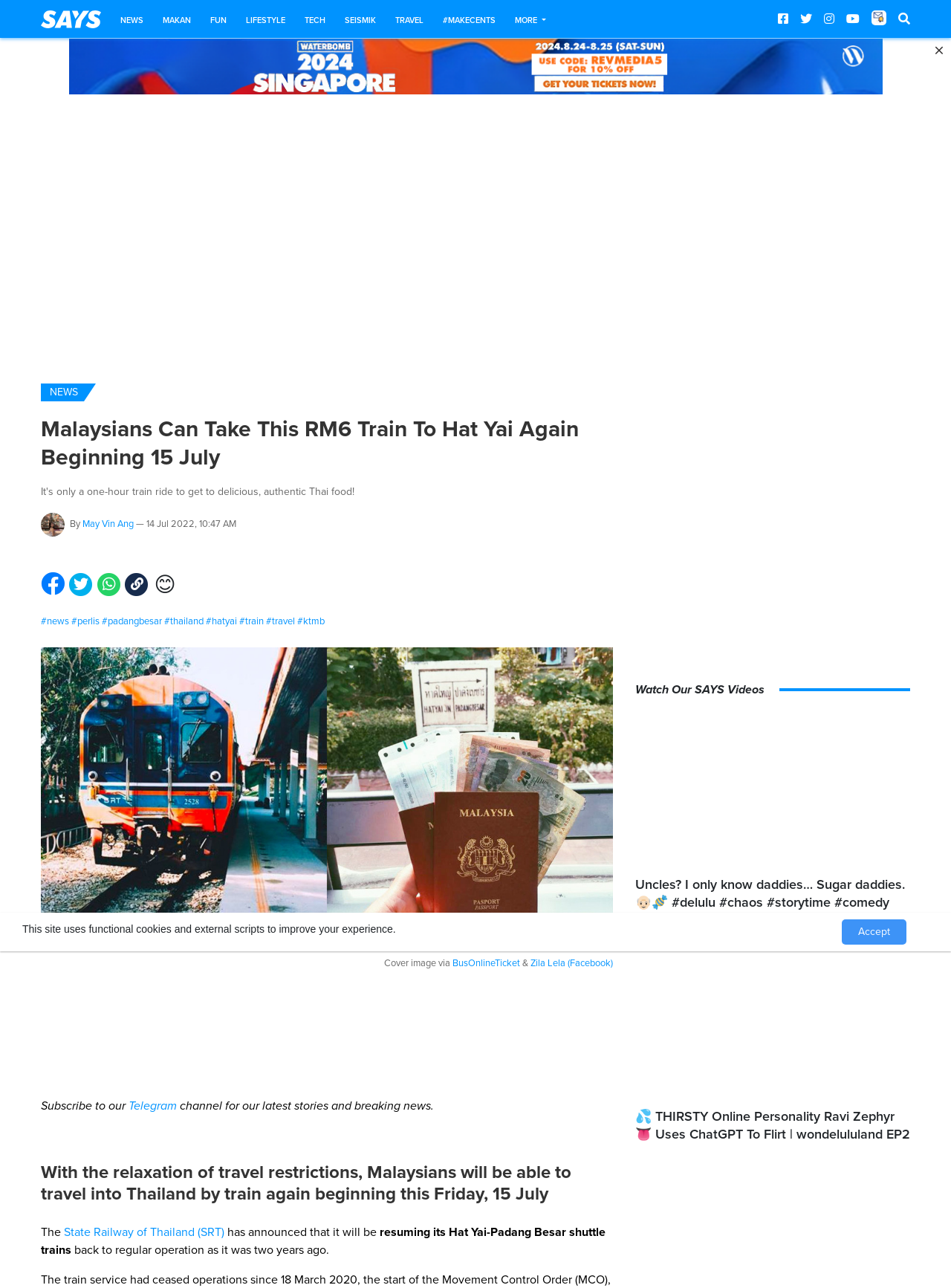Please find the bounding box coordinates of the clickable region needed to complete the following instruction: "Click on the image". The bounding box coordinates must consist of four float numbers between 0 and 1, i.e., [left, top, right, bottom].

[0.043, 0.008, 0.106, 0.022]